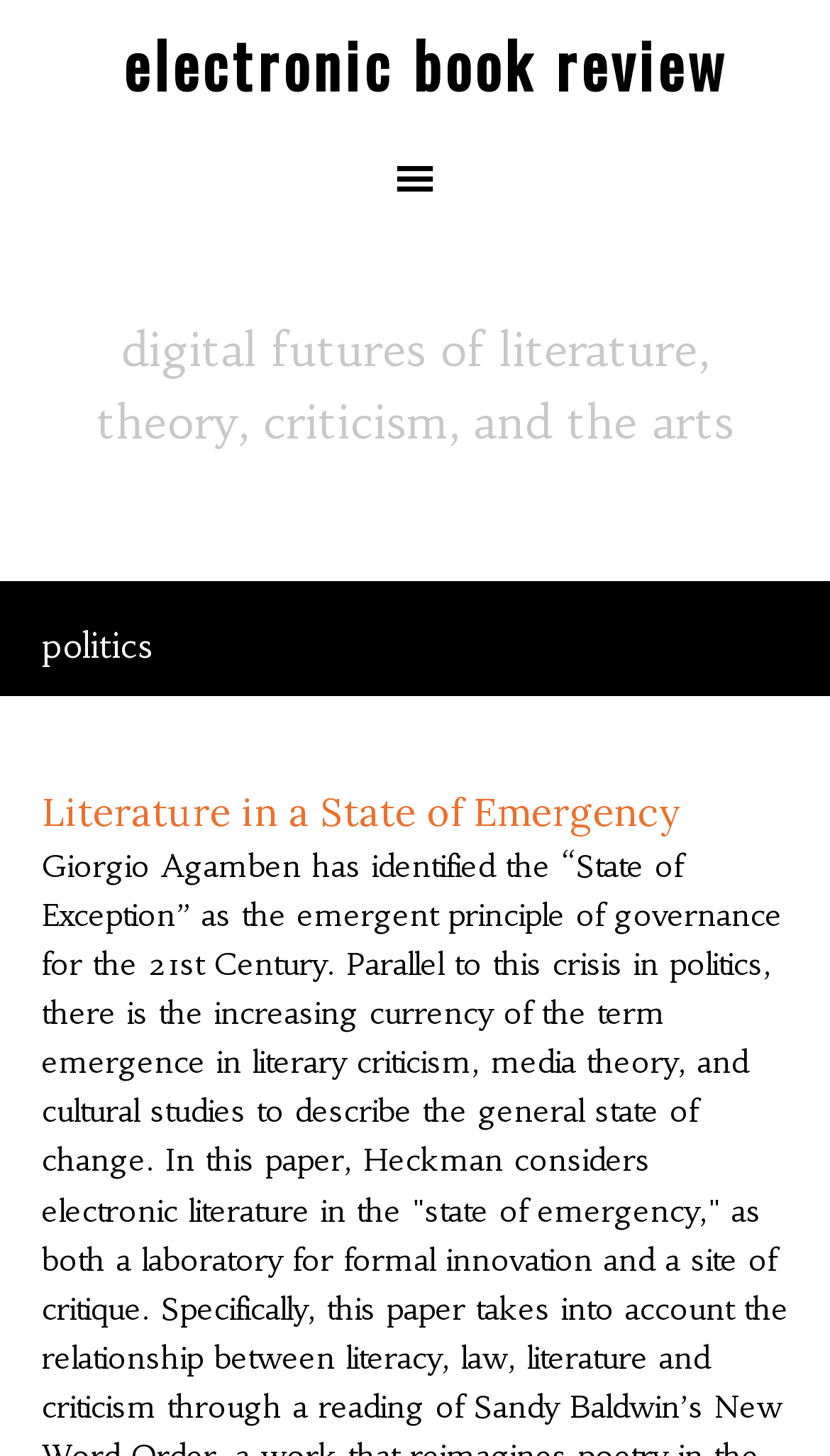Given the description electronic book review, predict the bounding box coordinates of the UI element. Ensure the coordinates are in the format (top-left x, top-left y, bottom-right x, bottom-right y) and all values are between 0 and 1.

[0.149, 0.013, 0.877, 0.075]